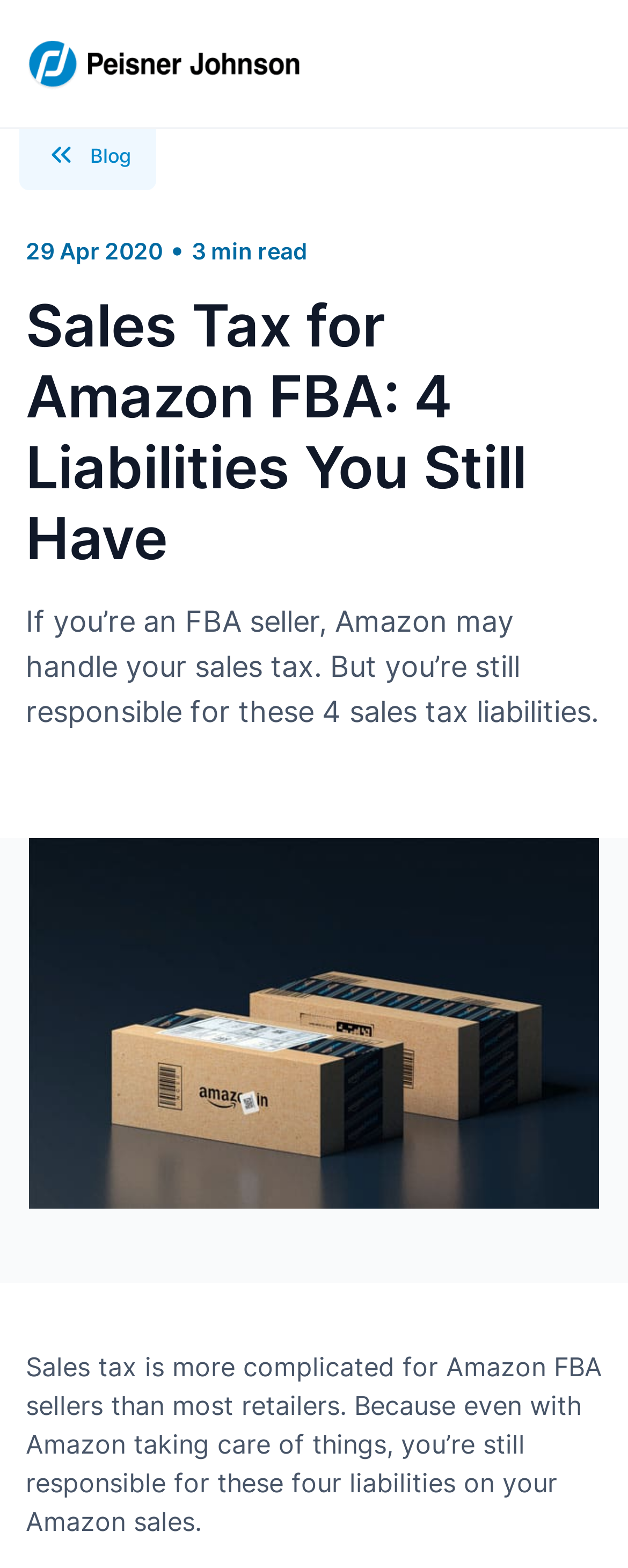What is the estimated reading time of the article?
Provide a detailed and extensive answer to the question.

I found the estimated reading time of the article by looking at the StaticText element with the text '3 min read' which is located near the top of the webpage, next to the date.